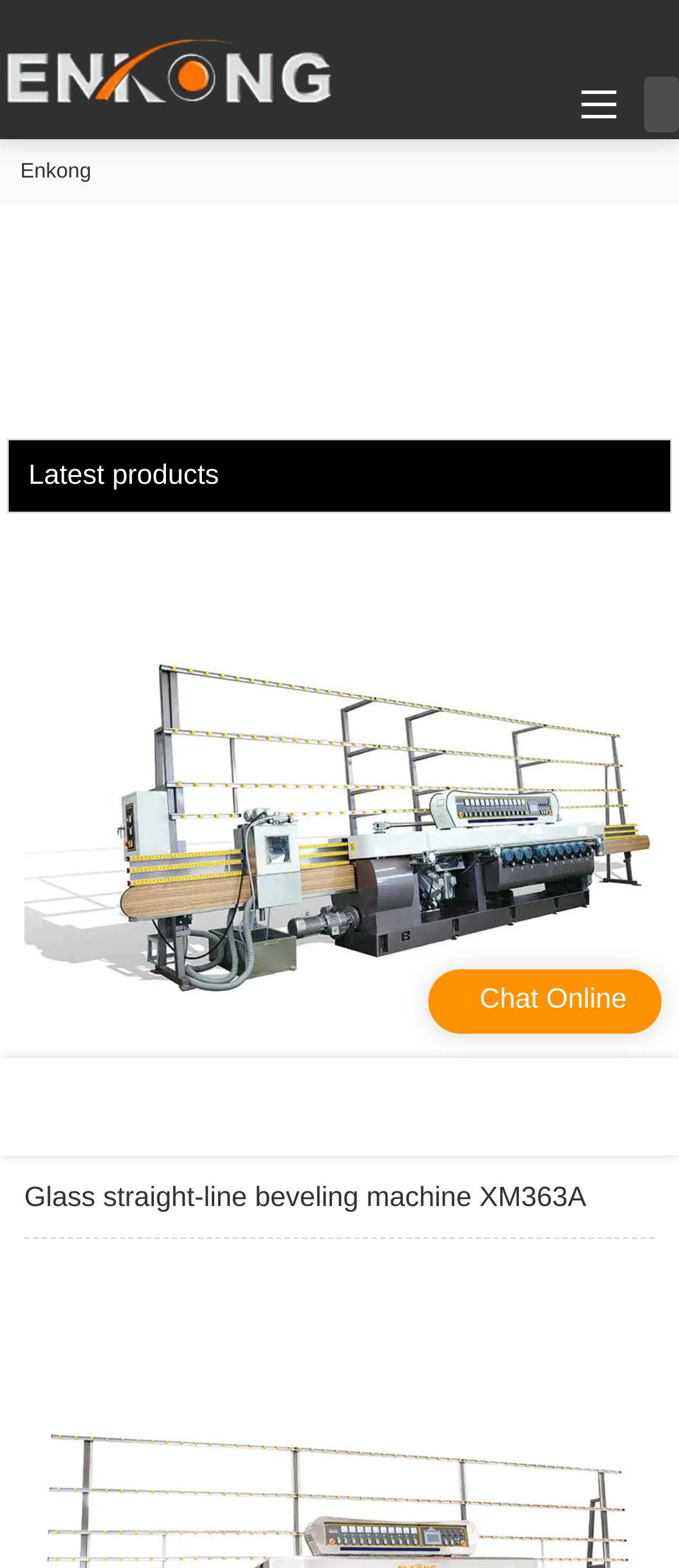Is there a logo on the webpage?
Kindly give a detailed and elaborate answer to the question.

I found a link element [173] with the text 'Logo | Enkong Glass Machinery', which suggests that there is a logo on the webpage. Additionally, there is an image element [209] with the same text, which further confirms the presence of a logo.